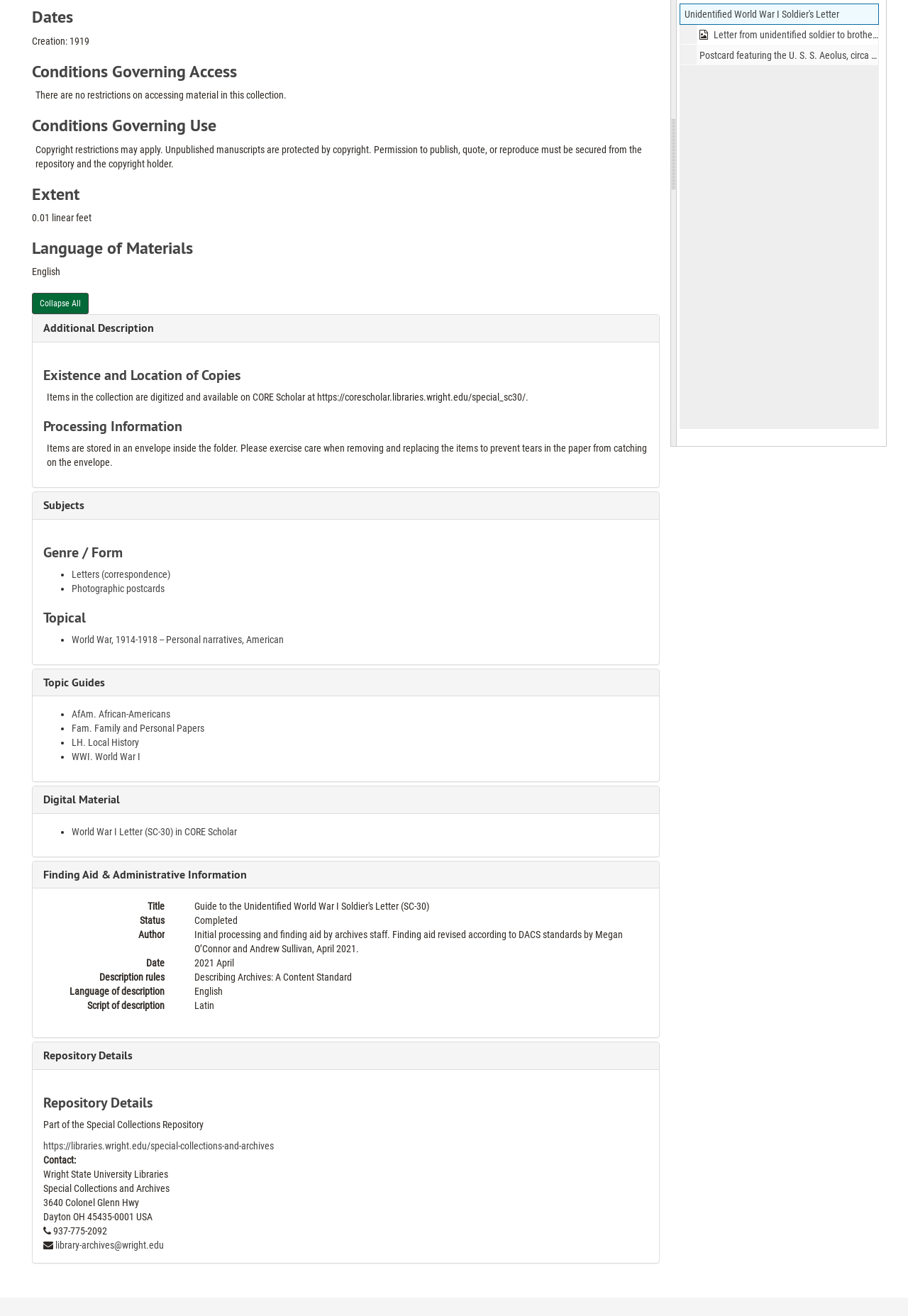Given the description of the UI element: "parent_node: The erasure of history", predict the bounding box coordinates in the form of [left, top, right, bottom], with each value being a float between 0 and 1.

None